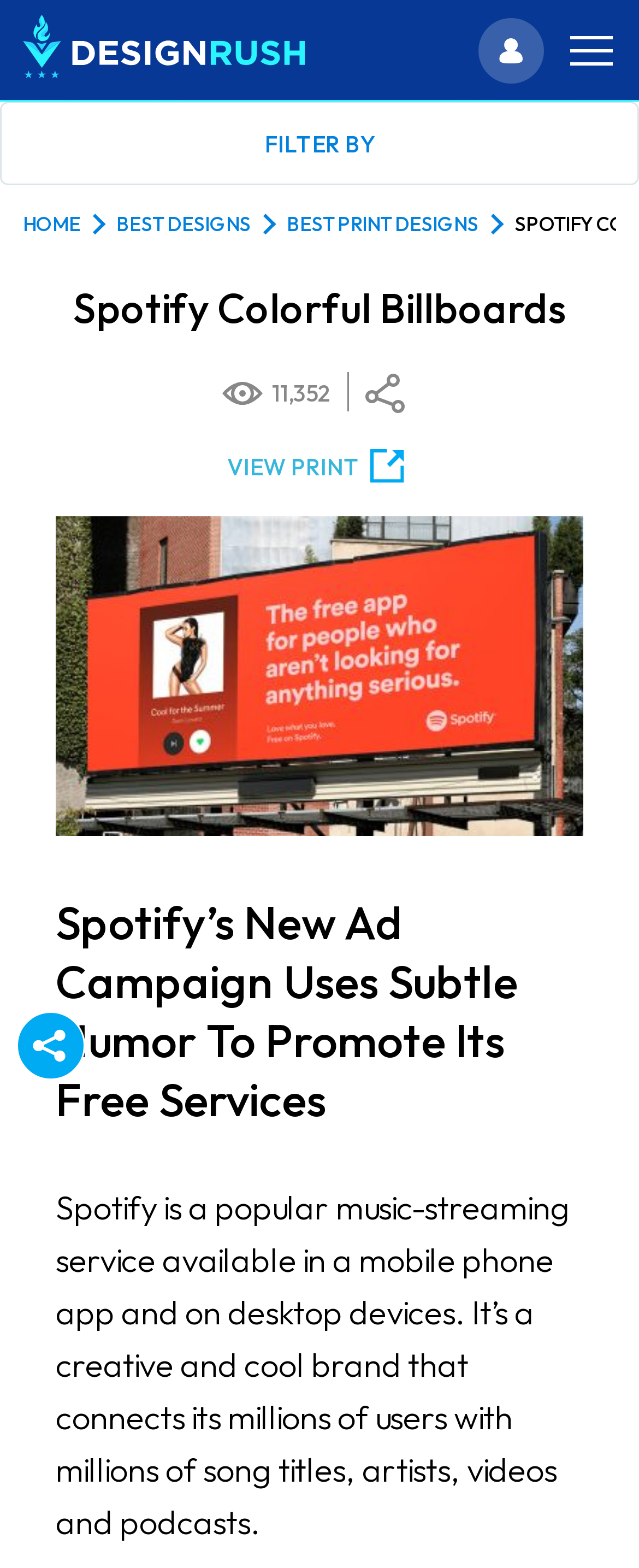Show me the bounding box coordinates of the clickable region to achieve the task as per the instruction: "Click on the 'VIEW PRINT ' link".

[0.329, 0.283, 0.671, 0.308]